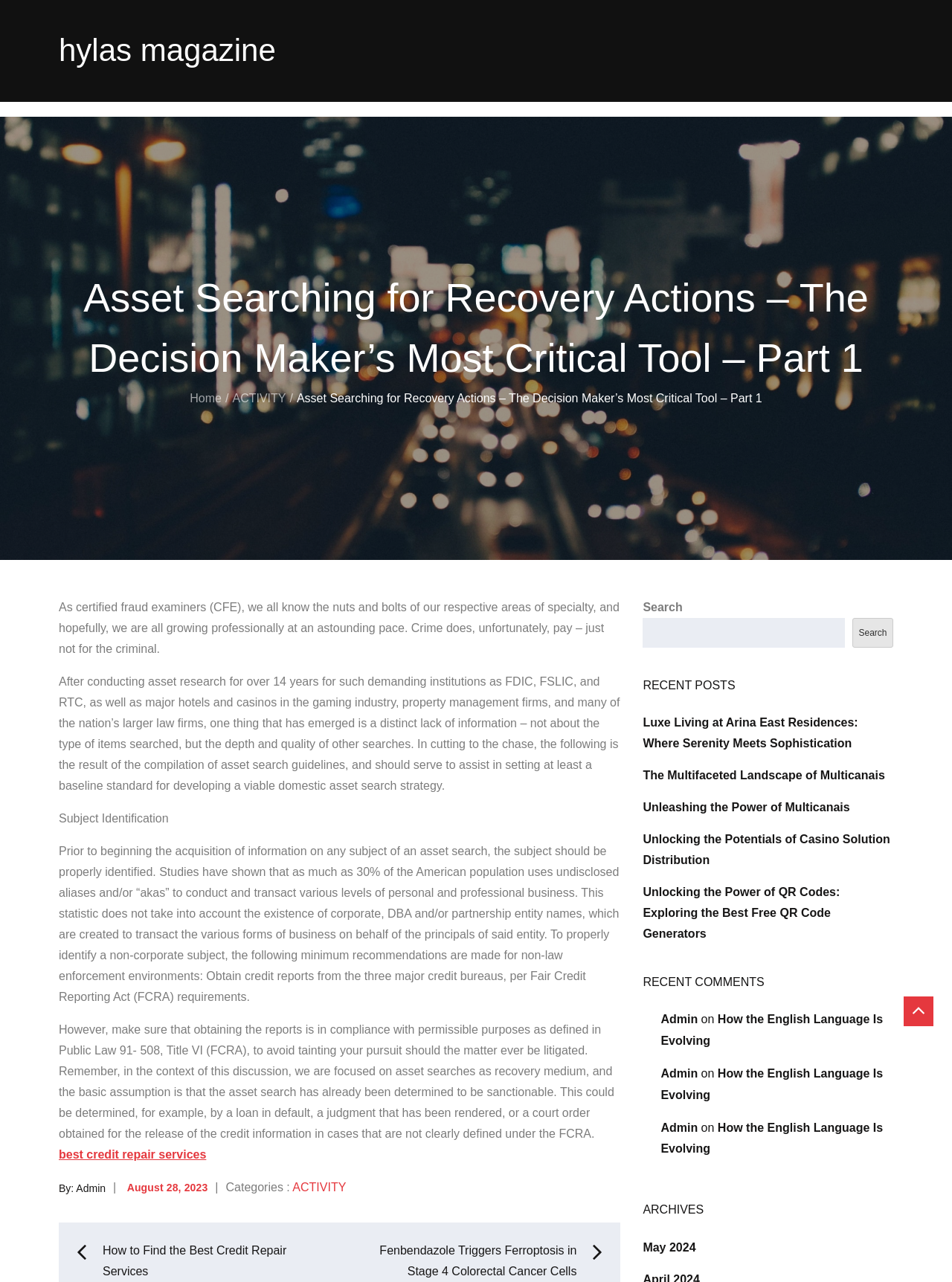Identify the bounding box coordinates of the clickable region necessary to fulfill the following instruction: "click the 'Home' link". The bounding box coordinates should be four float numbers between 0 and 1, i.e., [left, top, right, bottom].

[0.199, 0.306, 0.233, 0.316]